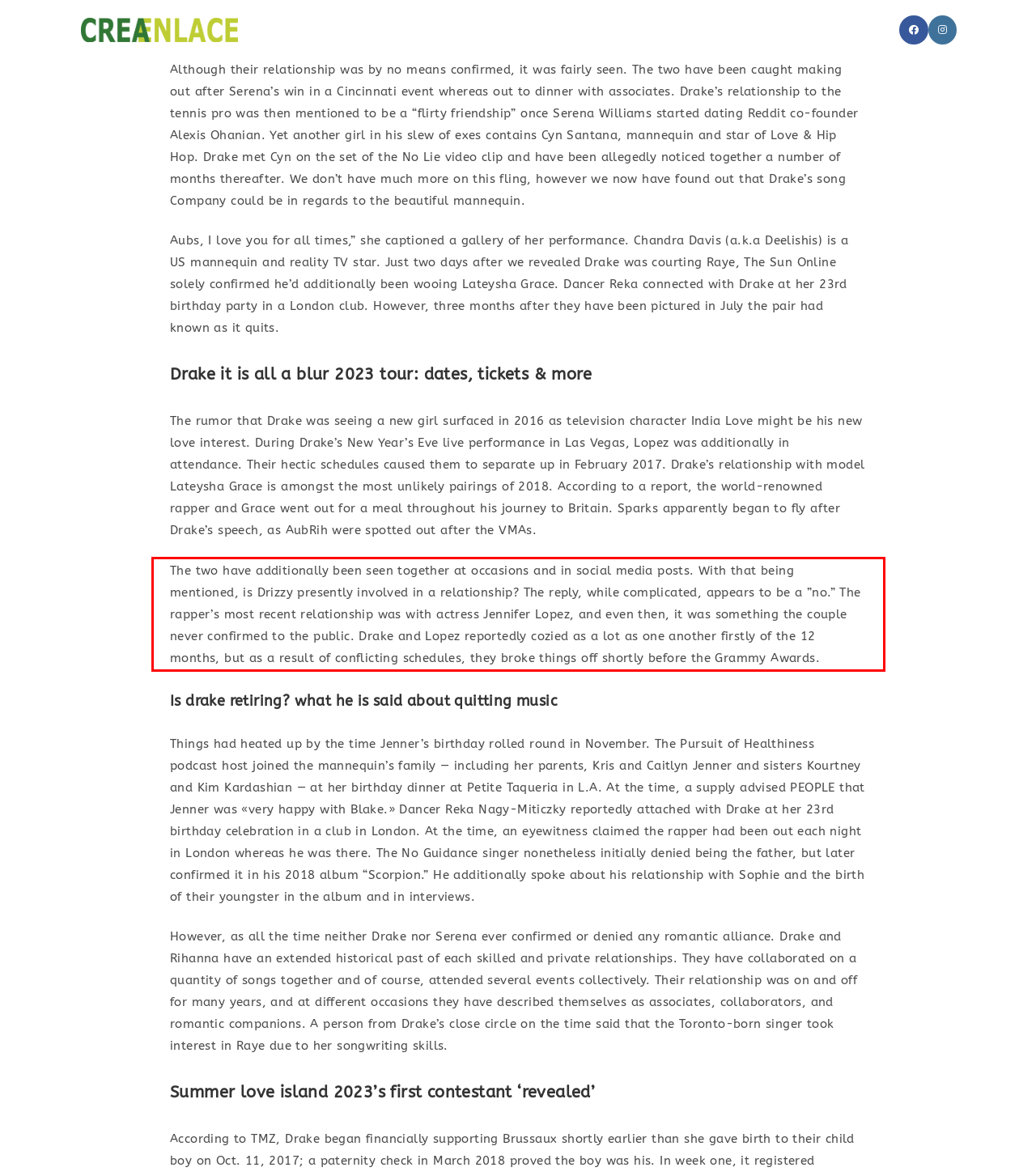Please extract the text content within the red bounding box on the webpage screenshot using OCR.

The two have additionally been seen together at occasions and in social media posts. With that being mentioned, is Drizzy presently involved in a relationship? The reply, while complicated, appears to be a ”no.” The rapper’s most recent relationship was with actress Jennifer Lopez, and even then, it was something the couple never confirmed to the public. Drake and Lopez reportedly cozied as a lot as one another firstly of the 12 months, but as a result of conflicting schedules, they broke things off shortly before the Grammy Awards.